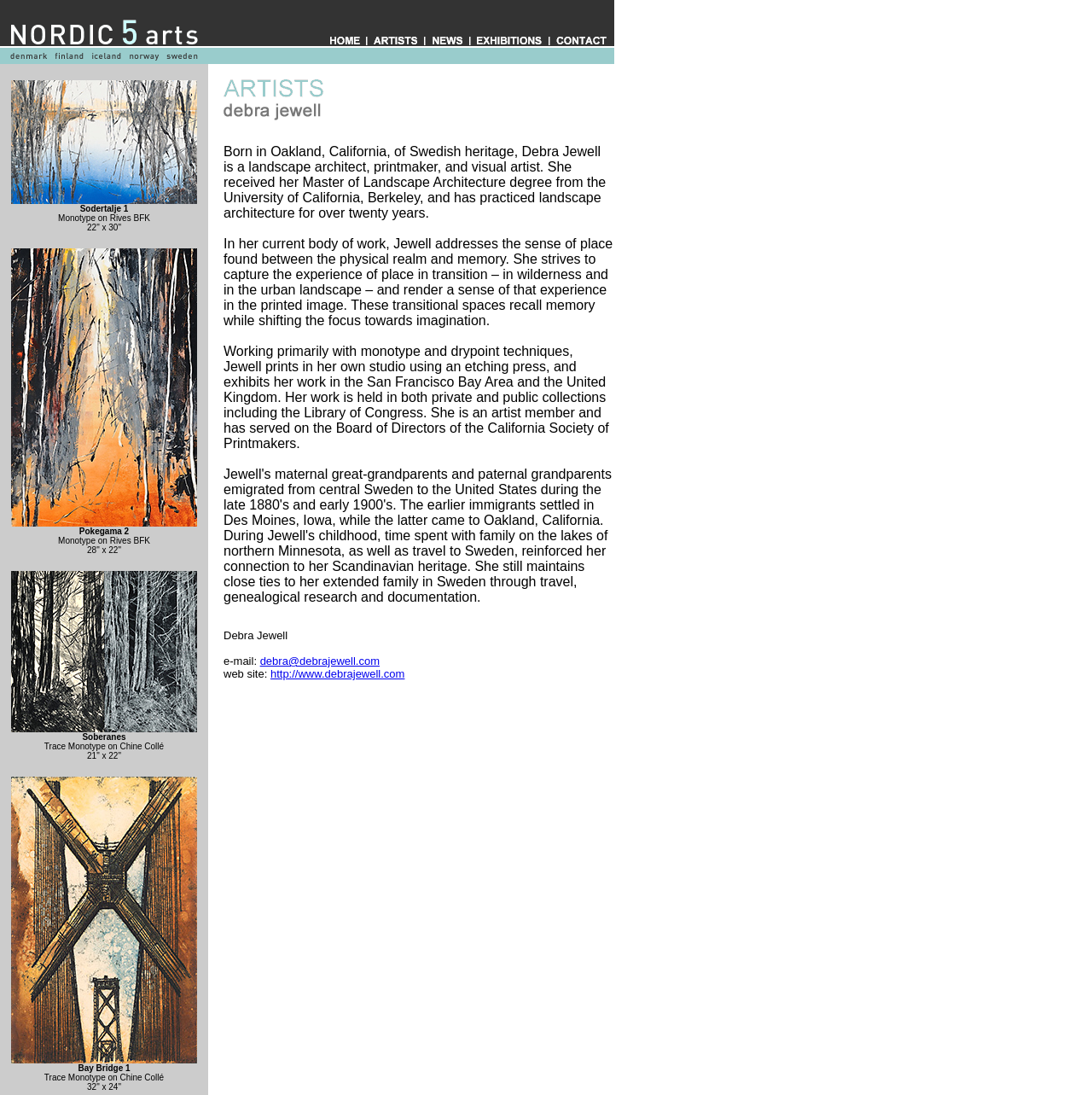Identify the bounding box for the UI element specified in this description: "parent_node: Bay Bridge 1". The coordinates must be four float numbers between 0 and 1, formatted as [left, top, right, bottom].

[0.01, 0.96, 0.18, 0.973]